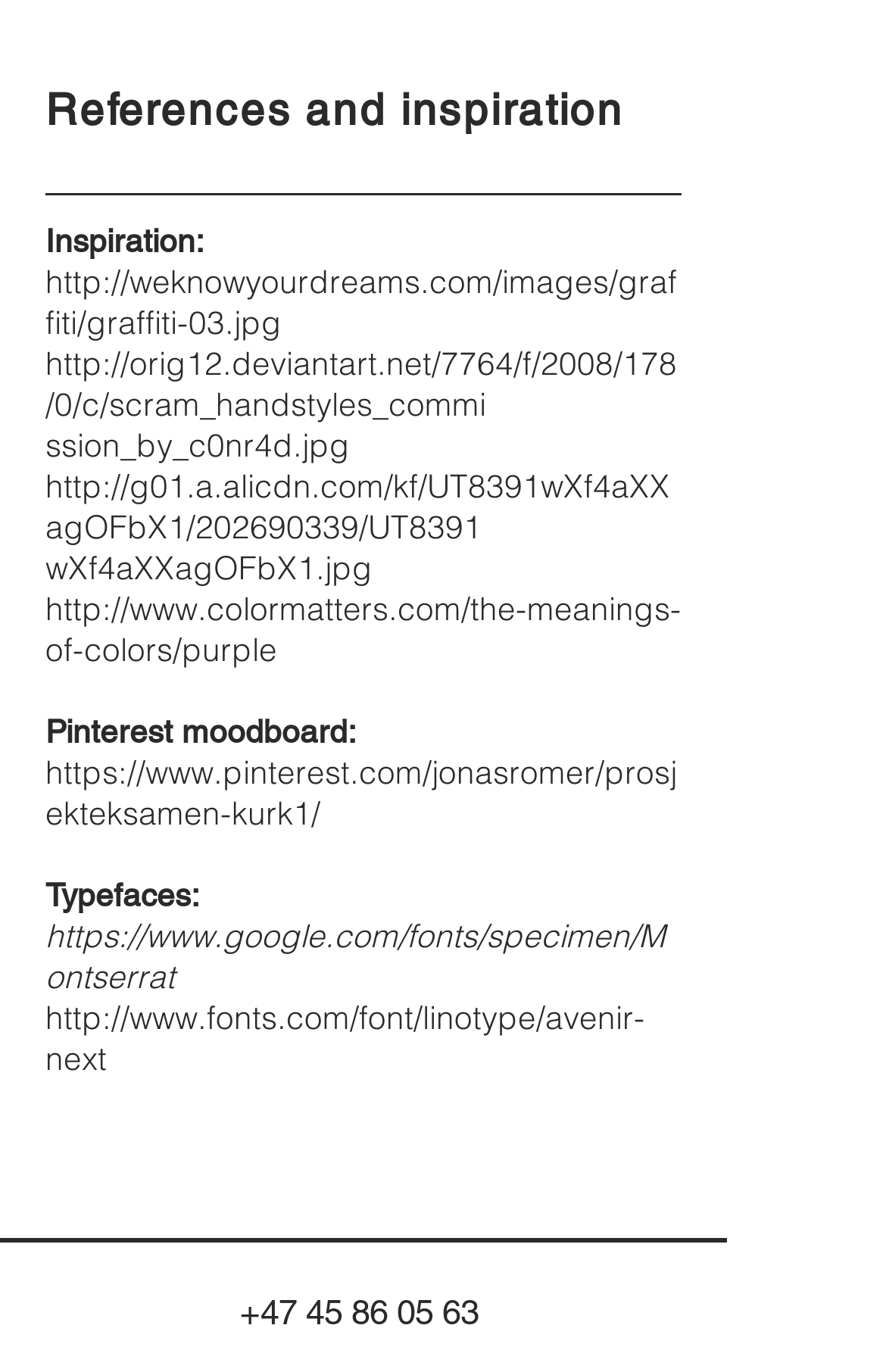Find the bounding box coordinates for the UI element that matches this description: "http://orig12.deviantart.net/7764/f/2008/178/0/c/scram_handstyles_commi".

[0.051, 0.249, 0.764, 0.309]